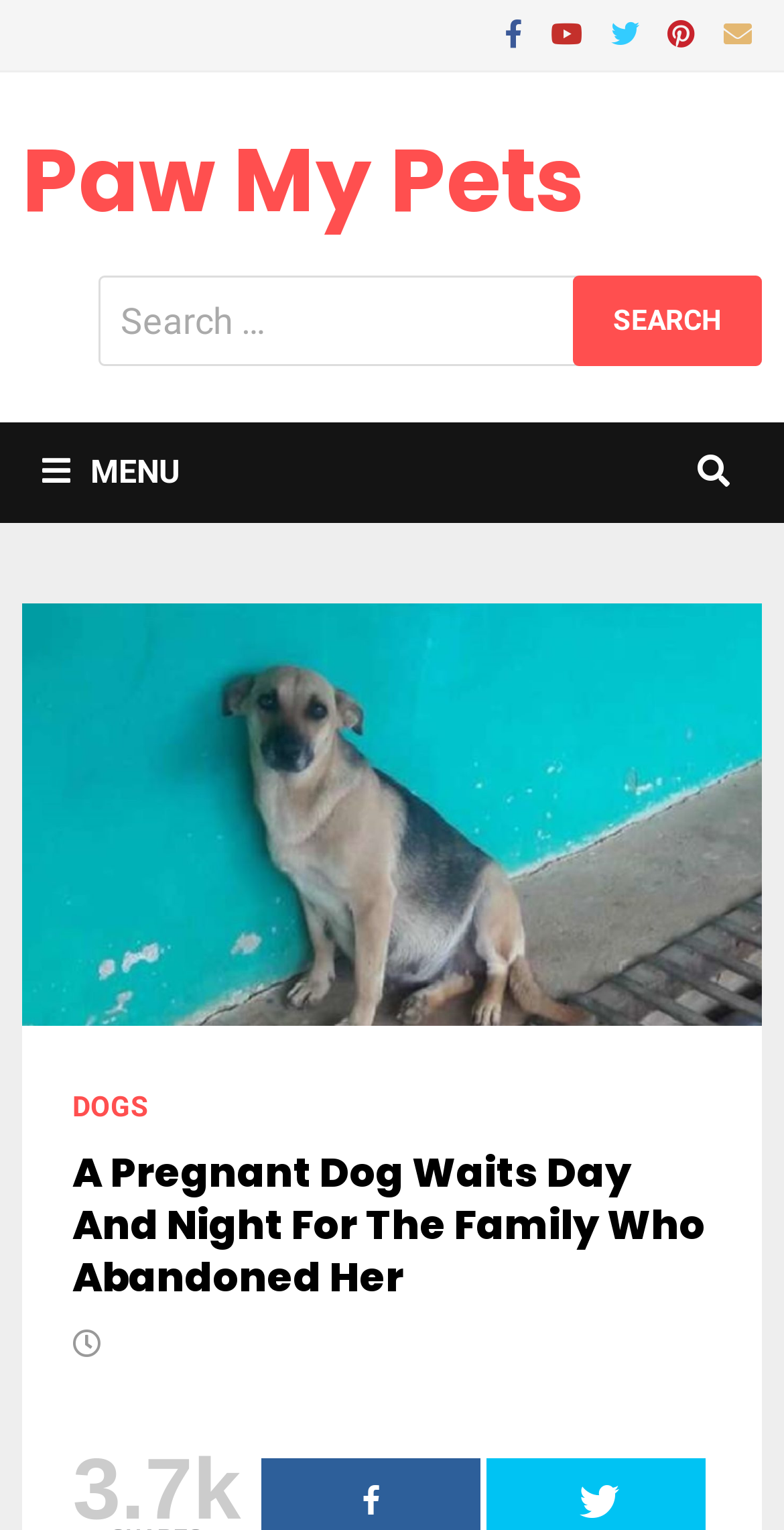Please determine the bounding box coordinates of the clickable area required to carry out the following instruction: "Click on the menu". The coordinates must be four float numbers between 0 and 1, represented as [left, top, right, bottom].

[0.029, 0.276, 0.257, 0.342]